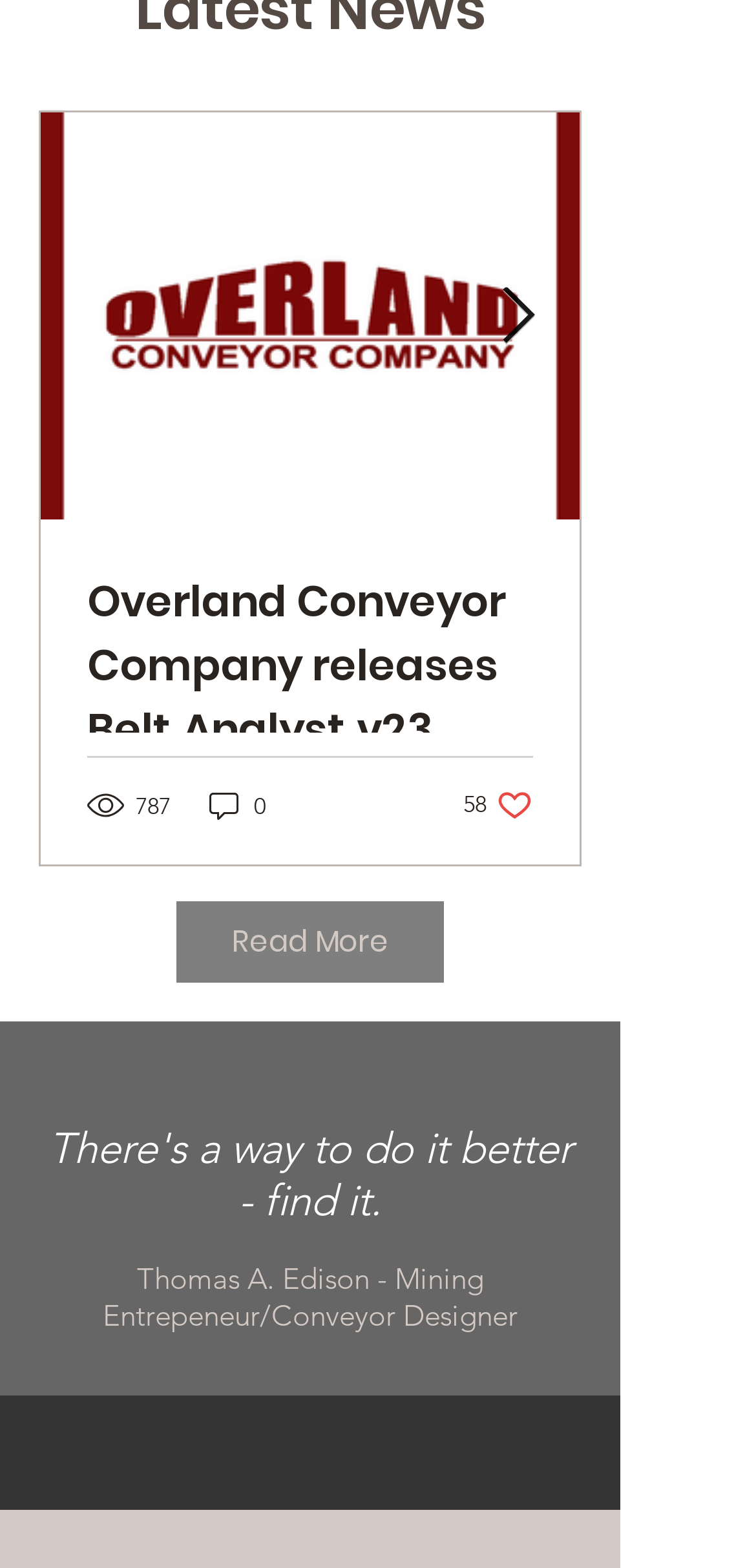Extract the bounding box coordinates for the UI element described as: "0".

[0.272, 0.501, 0.356, 0.525]